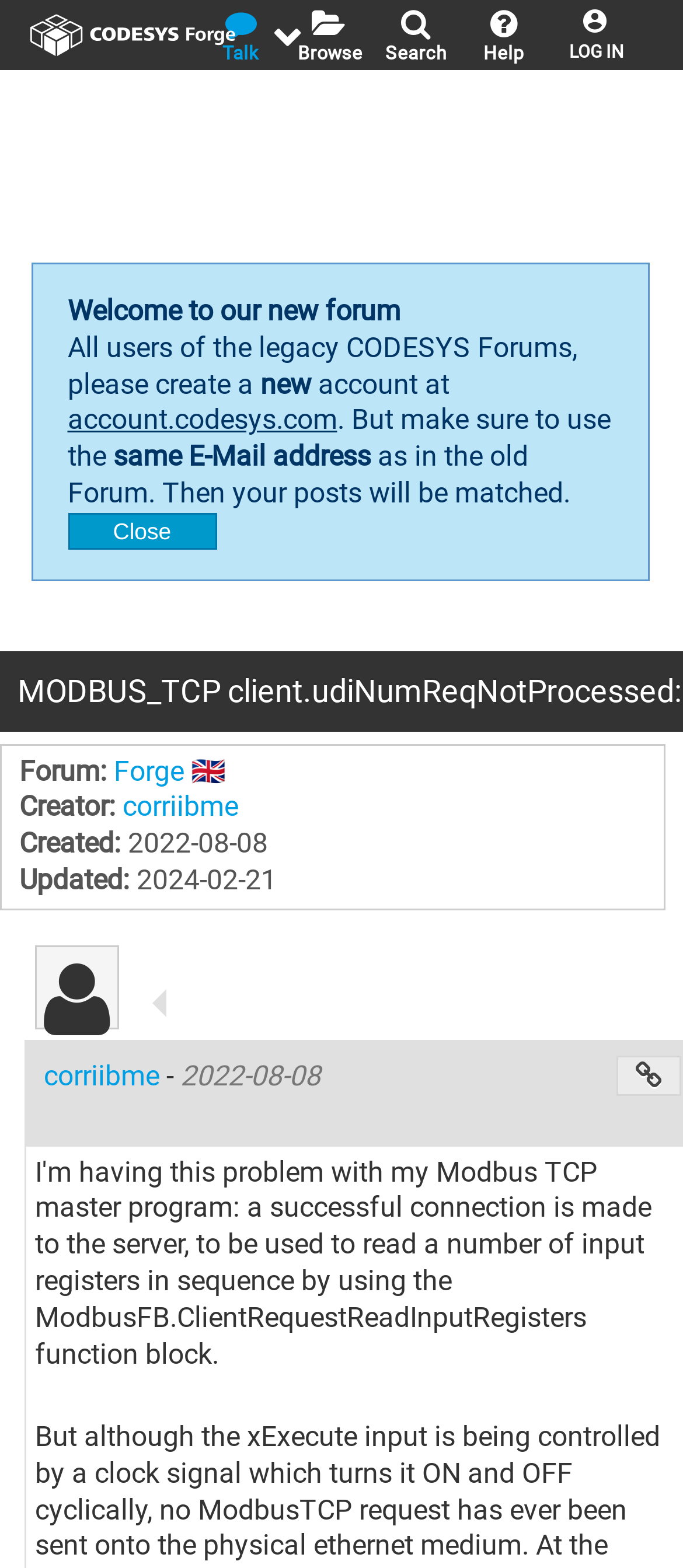Provide the bounding box coordinates of the HTML element described as: "account.codesys.com". The bounding box coordinates should be four float numbers between 0 and 1, i.e., [left, top, right, bottom].

[0.099, 0.257, 0.494, 0.278]